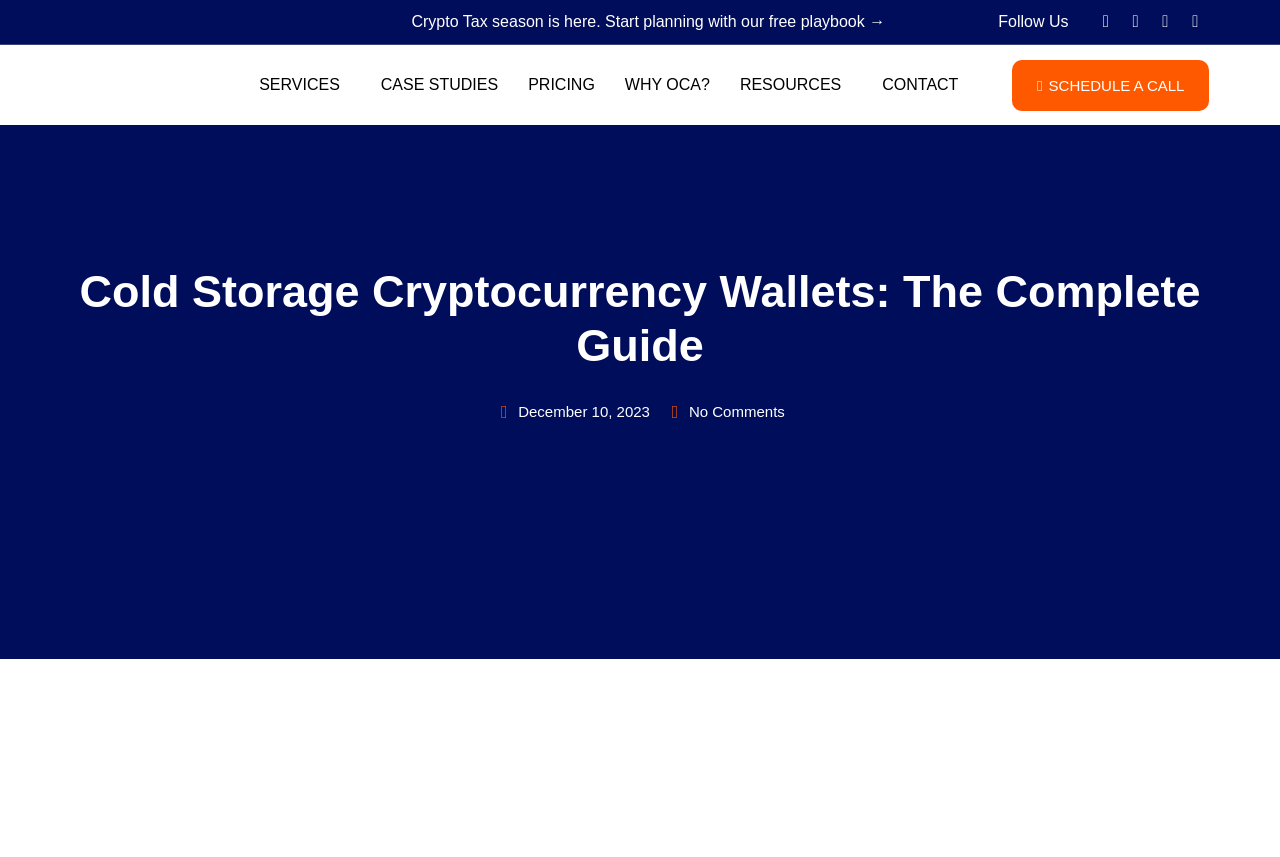What is the main heading displayed on the webpage? Please provide the text.

Cold Storage Cryptocurrency Wallets: The Complete Guide